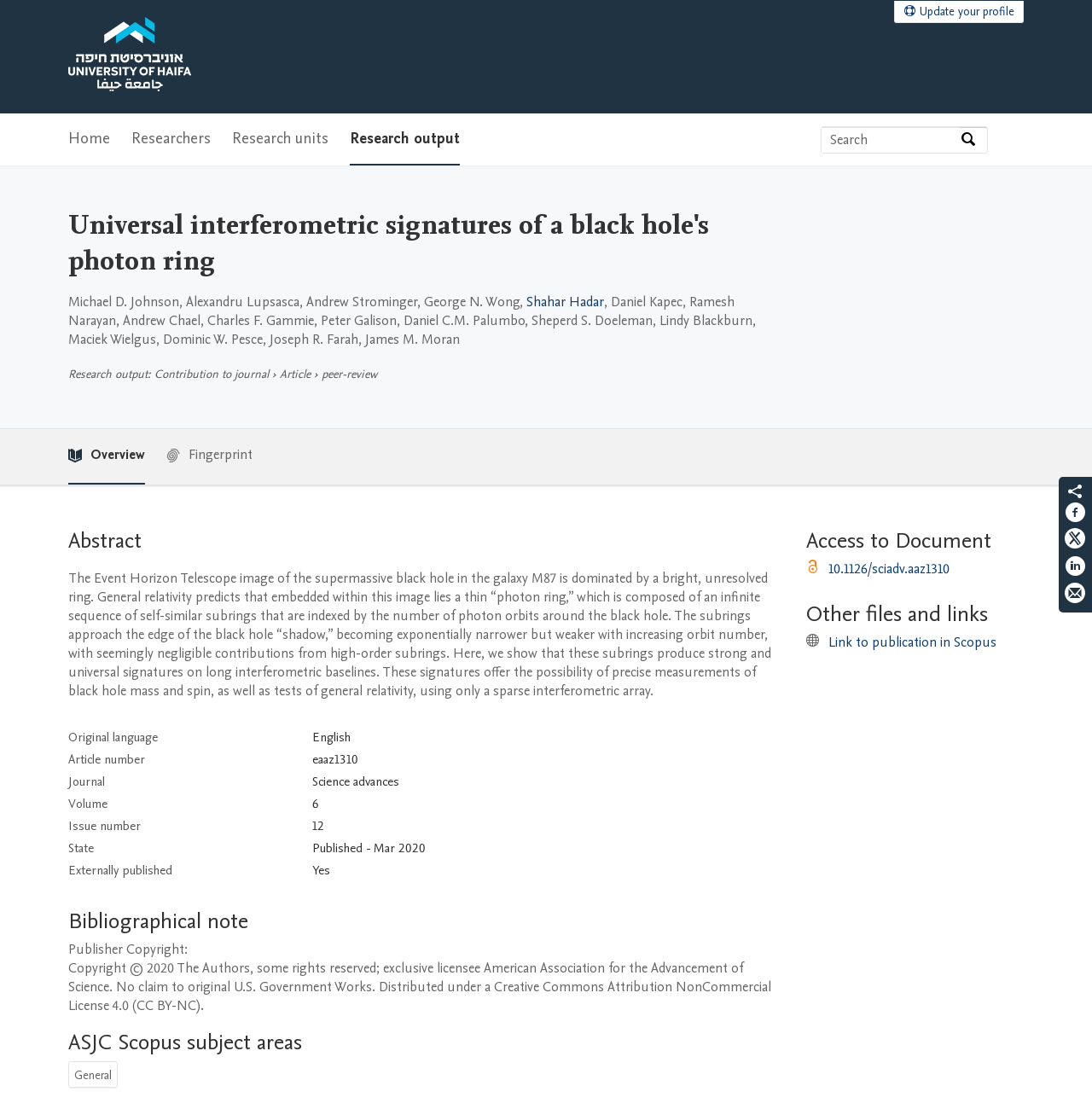Locate the bounding box coordinates of the region to be clicked to comply with the following instruction: "Update your profile". The coordinates must be four float numbers between 0 and 1, in the form [left, top, right, bottom].

[0.82, 0.001, 0.937, 0.02]